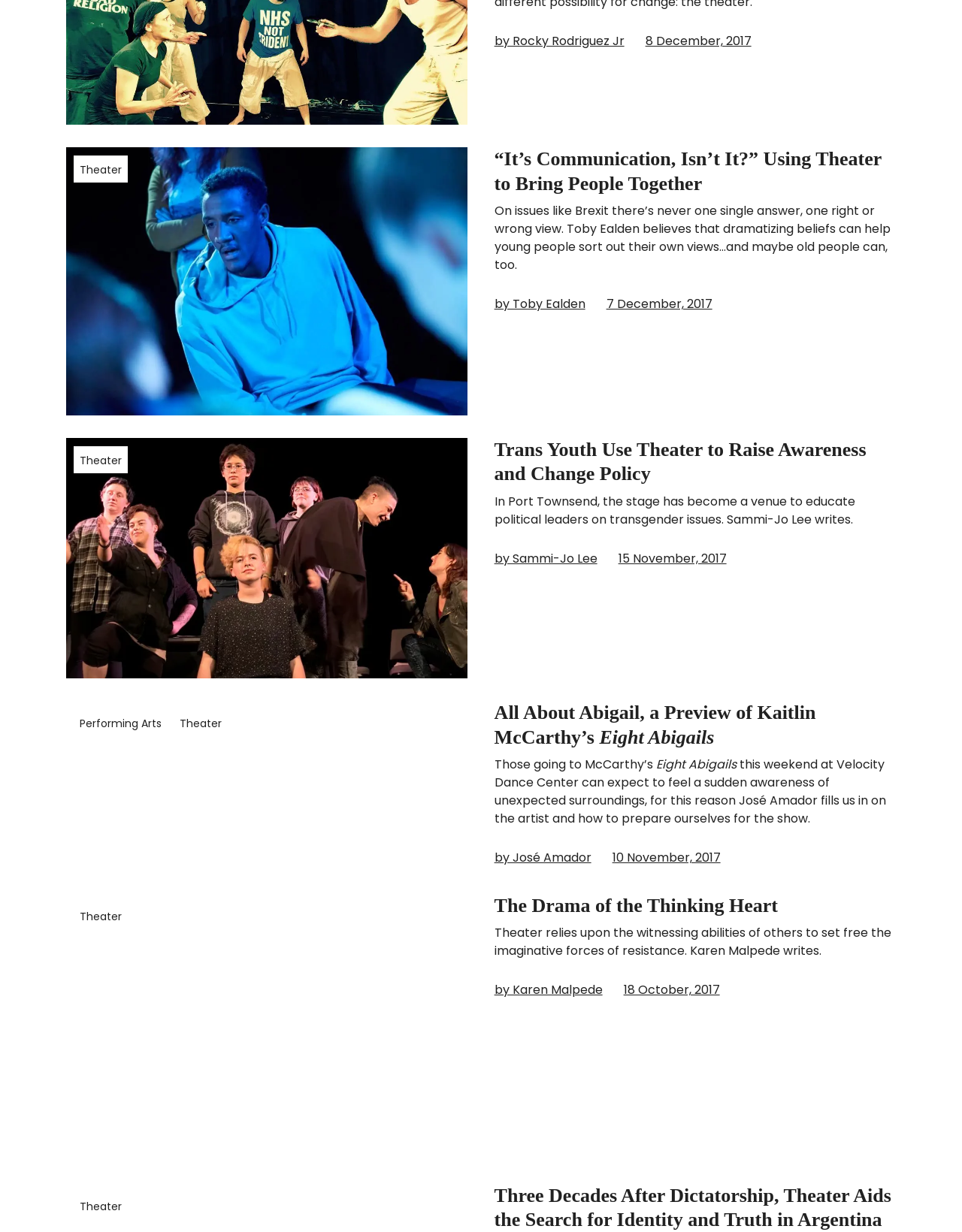Identify the bounding box for the UI element described as: "by Karen Malpede". Ensure the coordinates are four float numbers between 0 and 1, formatted as [left, top, right, bottom].

[0.514, 0.796, 0.626, 0.81]